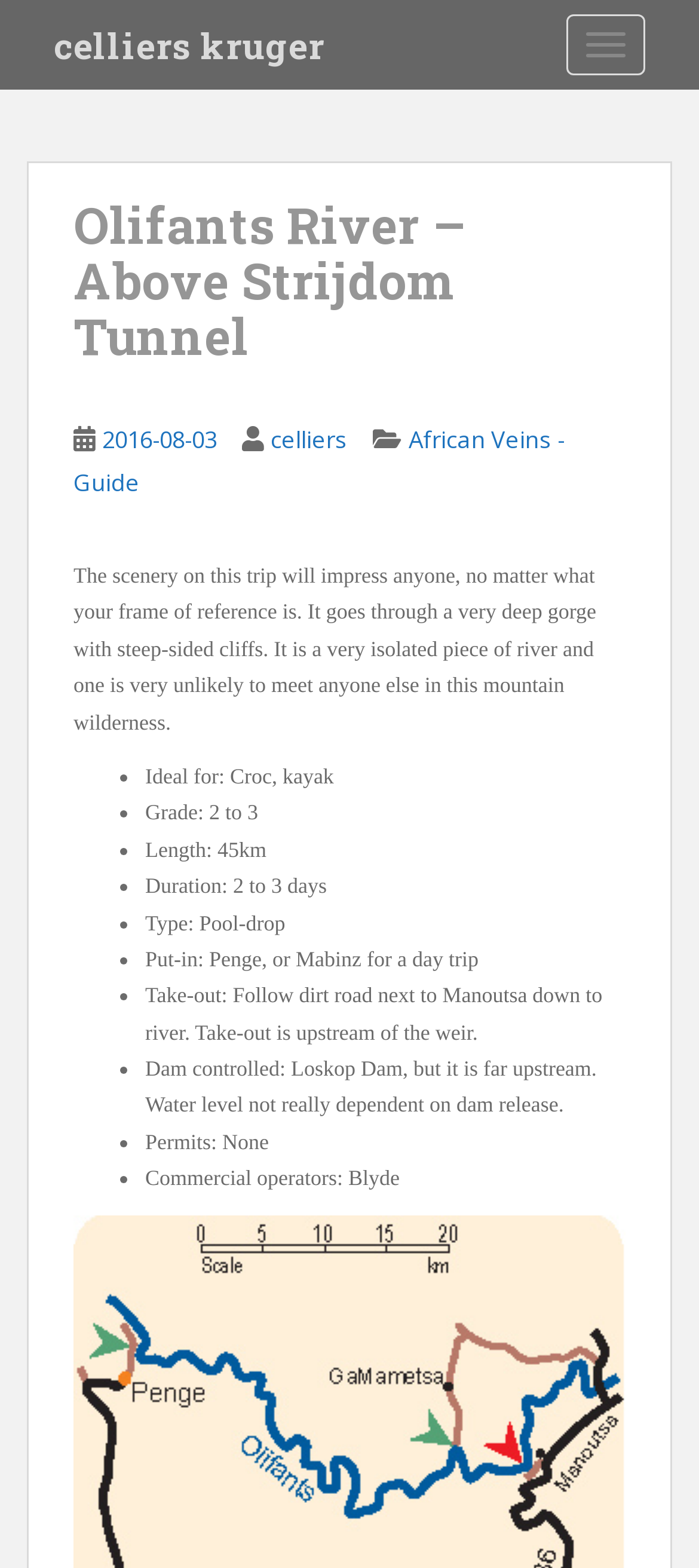Please provide a comprehensive response to the question below by analyzing the image: 
What is the duration of the trip?

The duration of the trip can be found in the list of details about the river, specifically in the StaticText element that says 'Duration: 2 to 3 days'.